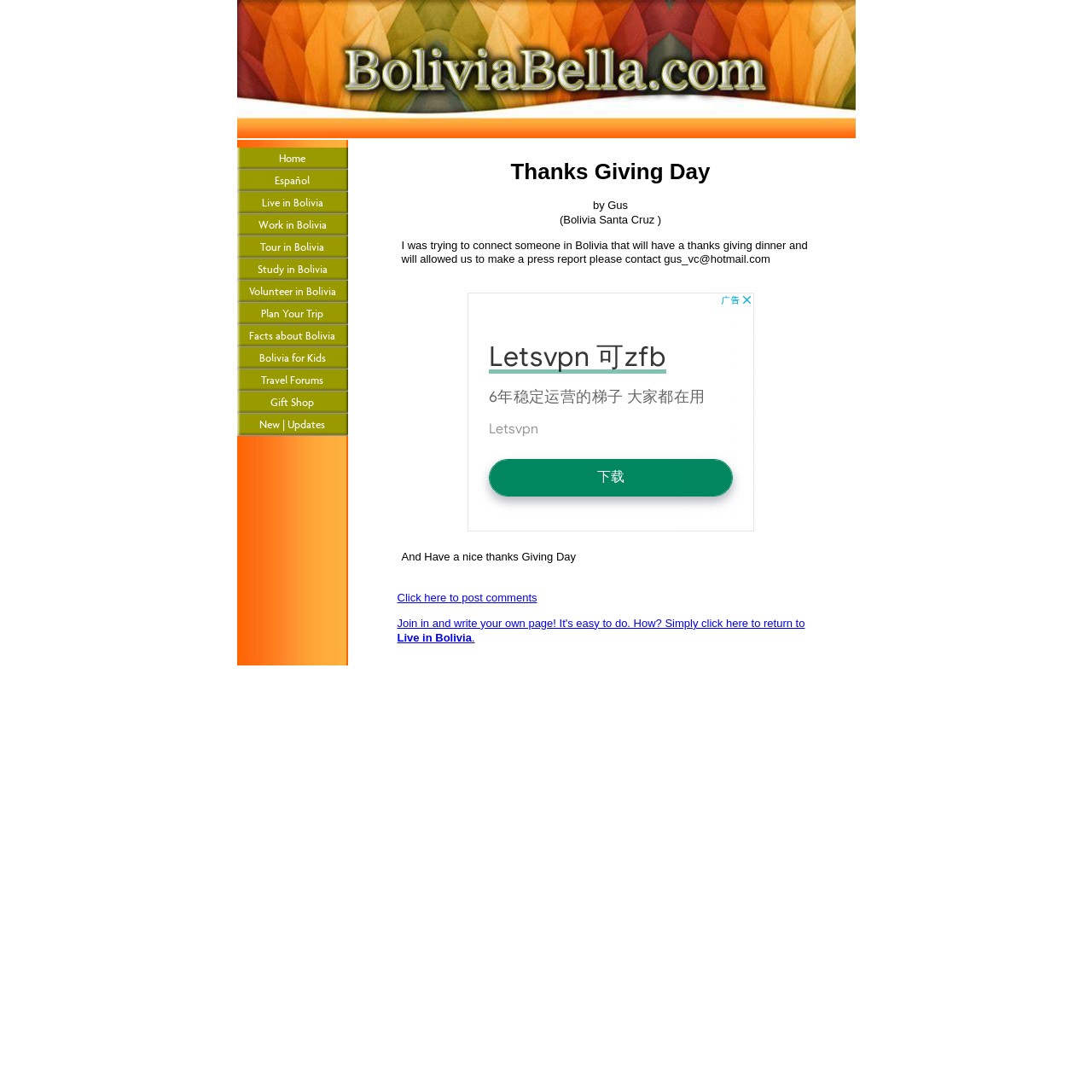Please locate the bounding box coordinates for the element that should be clicked to achieve the following instruction: "Go to the home page". Ensure the coordinates are given as four float numbers between 0 and 1, i.e., [left, top, right, bottom].

[0.217, 0.135, 0.318, 0.155]